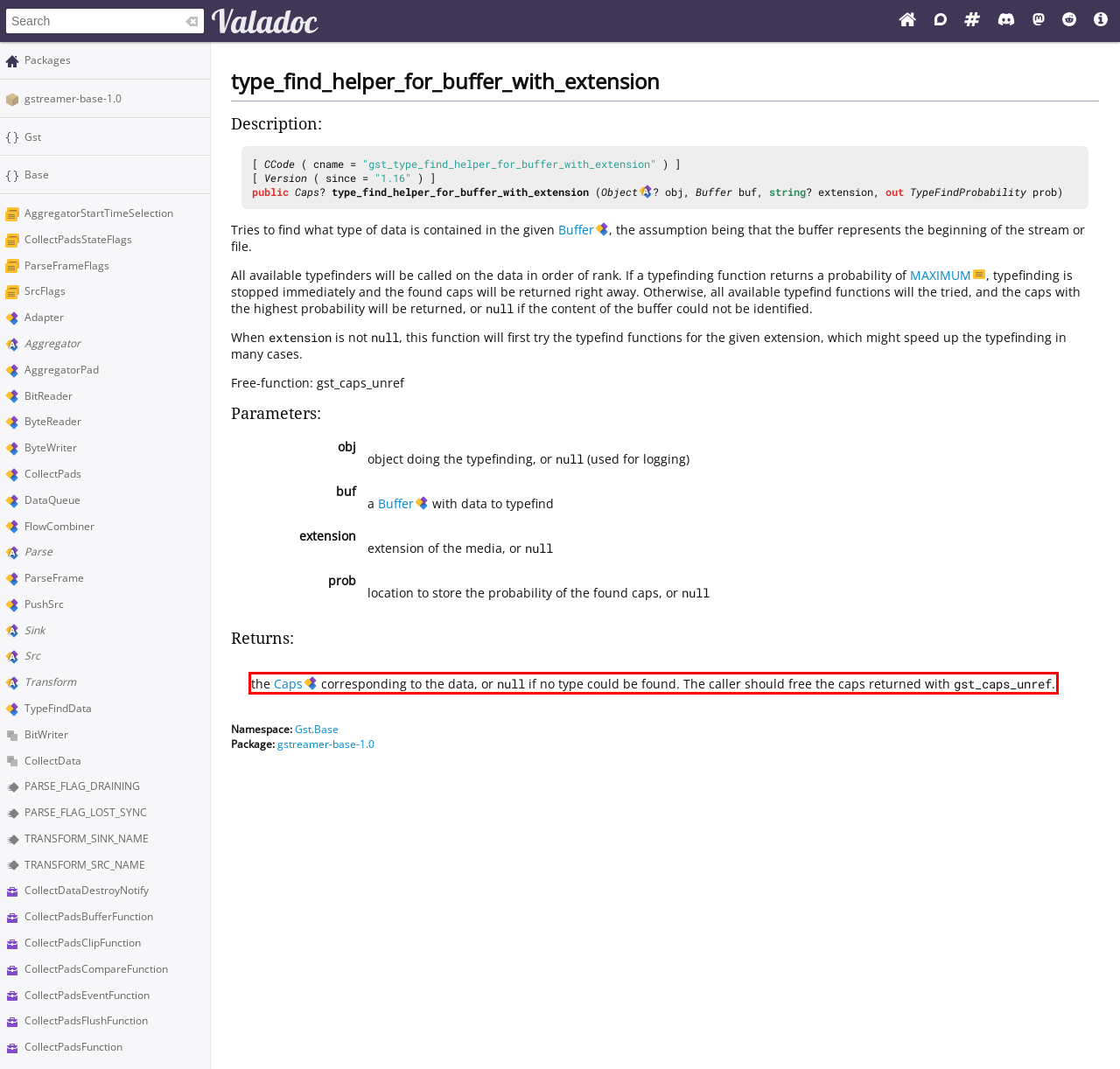Please perform OCR on the text content within the red bounding box that is highlighted in the provided webpage screenshot.

the Caps corresponding to the data, or null if no type could be found. The caller should free the caps returned with gst_caps_unref.